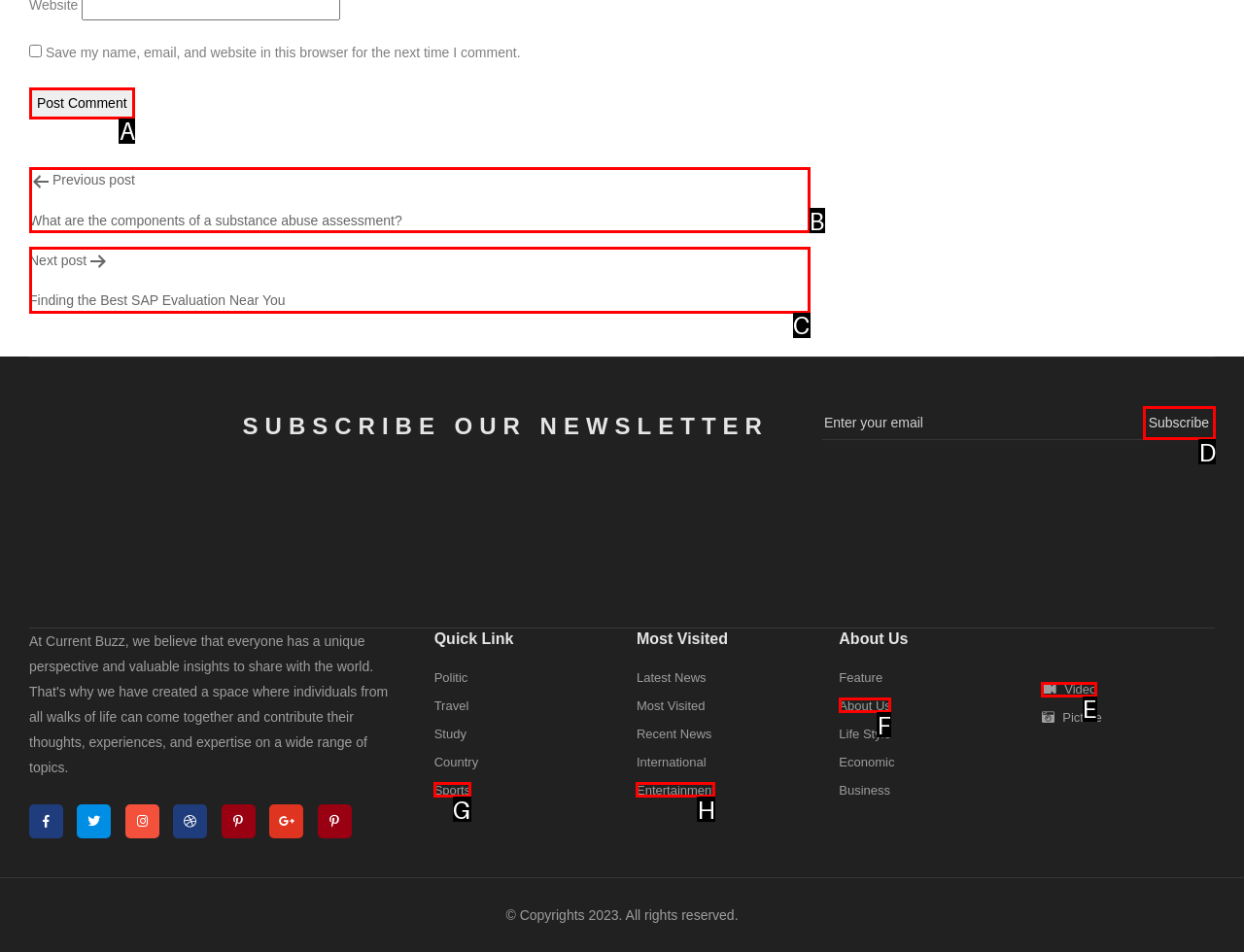Determine which element should be clicked for this task: Subscribe to the newsletter
Answer with the letter of the selected option.

D